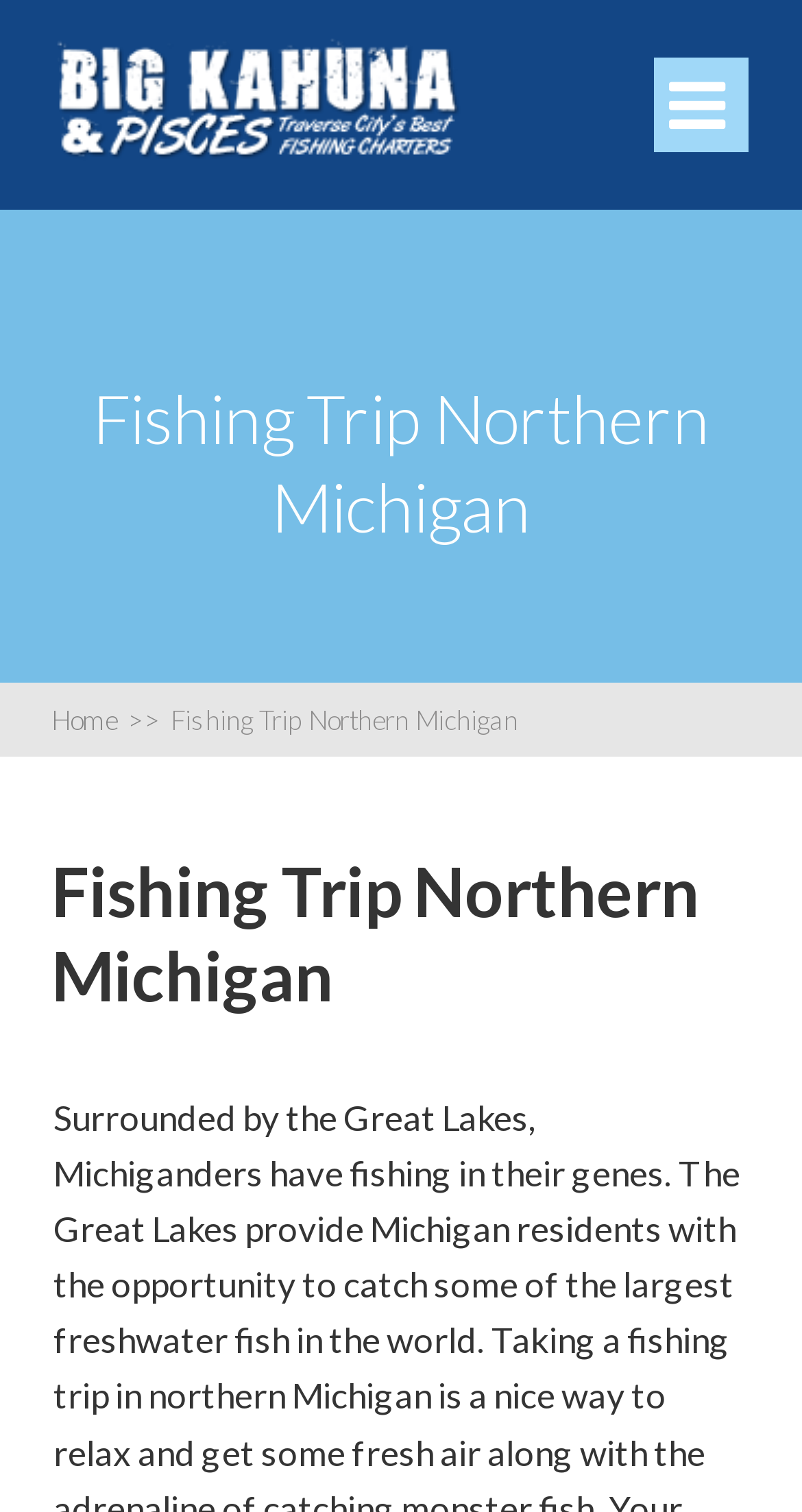Bounding box coordinates are specified in the format (top-left x, top-left y, bottom-right x, bottom-right y). All values are floating point numbers bounded between 0 and 1. Please provide the bounding box coordinate of the region this sentence describes: Fishing Trip Northern Michigan

[0.213, 0.465, 0.646, 0.487]